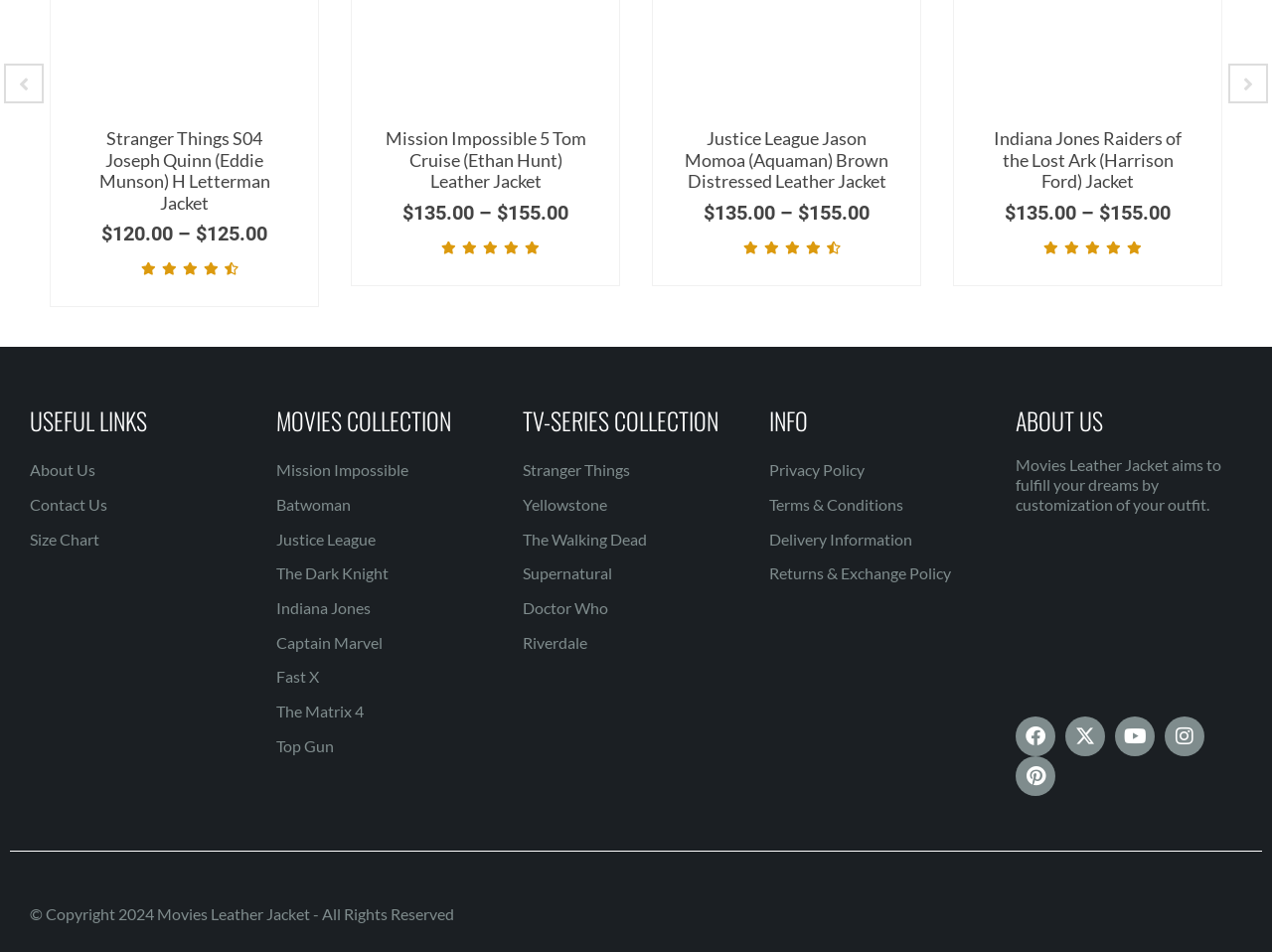Please find the bounding box coordinates of the element's region to be clicked to carry out this instruction: "Click the Stranger Things S04 Joseph Quinn (Eddie Munson) H Letterman Jacket link".

[0.078, 0.134, 0.212, 0.224]